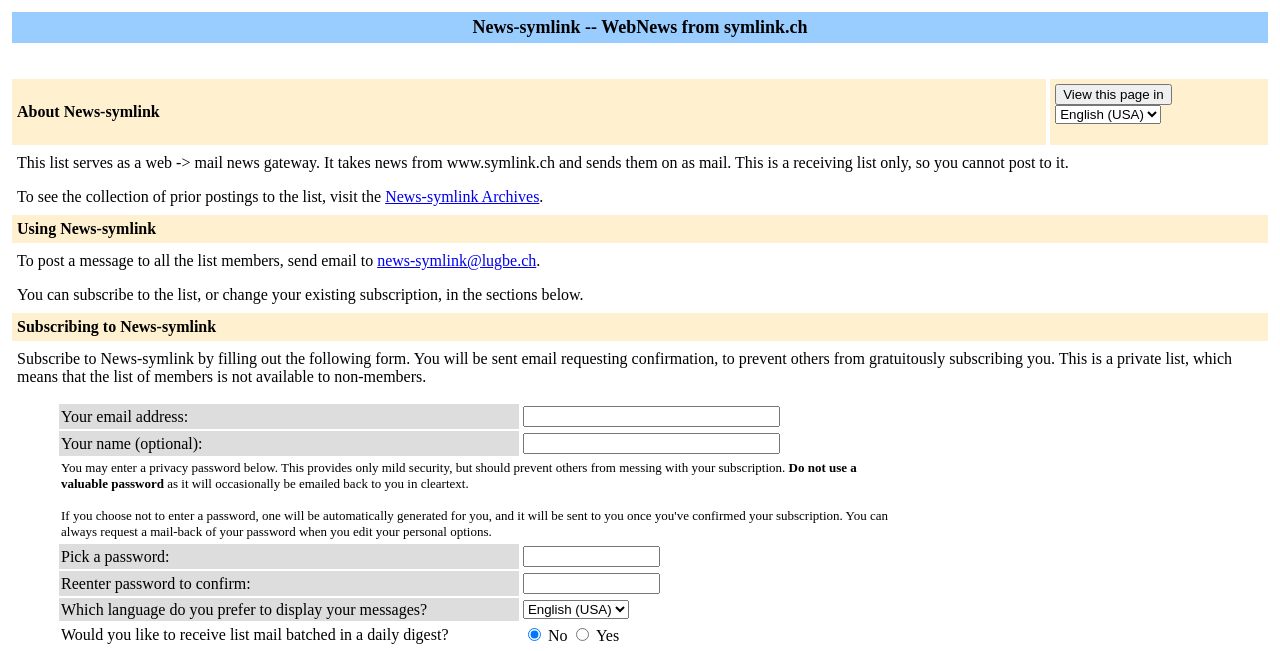Specify the bounding box coordinates of the element's region that should be clicked to achieve the following instruction: "View this page in English (USA)". The bounding box coordinates consist of four float numbers between 0 and 1, in the format [left, top, right, bottom].

[0.82, 0.121, 0.991, 0.223]